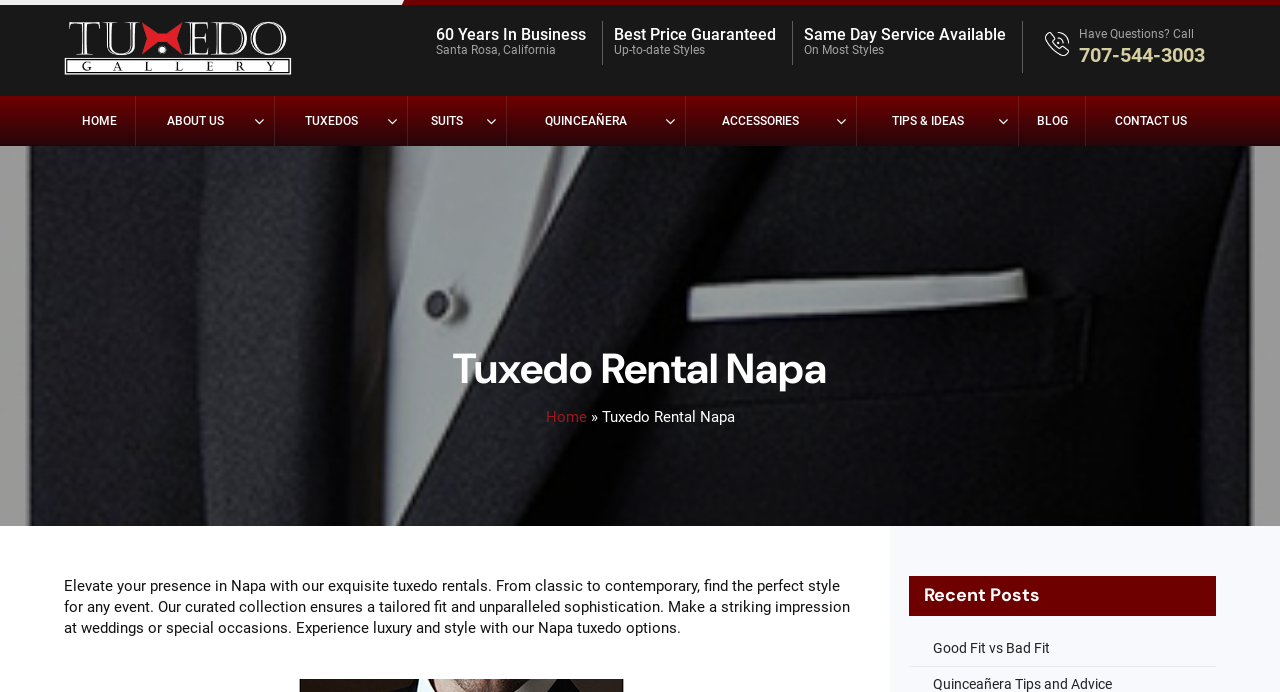What is the business location?
Answer the question in as much detail as possible.

I found the business location by looking at the static text element 'Santa Rosa, California' which is located below the heading '60 Years In Business'.